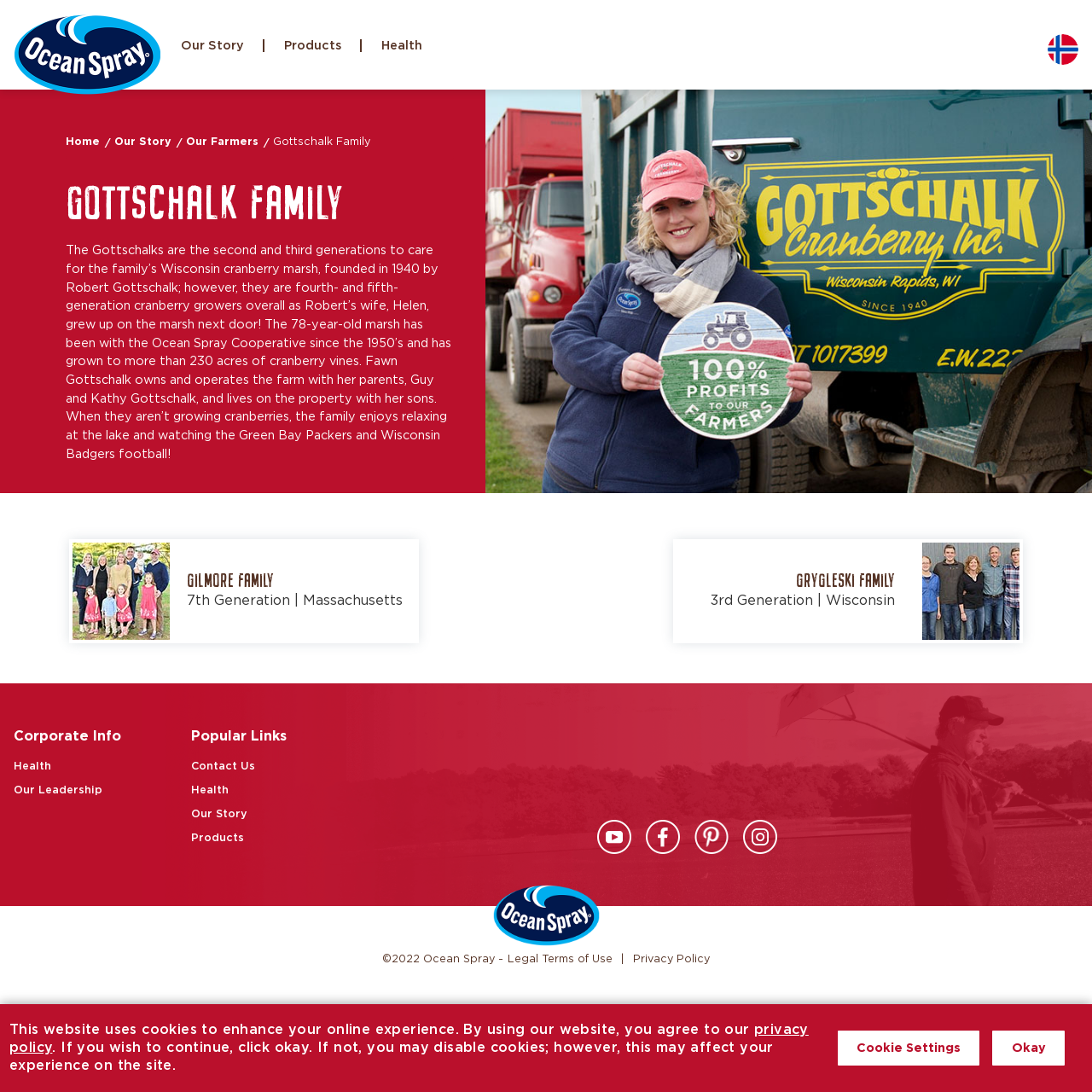Create a detailed summary of the webpage's content and design.

The webpage is about the Gottschalk Family, one of the many families that are part of the Ocean Spray farmer-owned cooperative. At the top of the page, there is a navigation menu with links to "Our Story", "Products", and "Health". Below this menu, there is a heading that reads "Gottschalk Family" and a brief description of the family's history and their cranberry farm in Wisconsin.

To the right of this description, there is a table with information about other families, including the Grygleski Family and the Gilmore Family, with details about their generation and location.

At the bottom of the page, there is a section with links to "Corporate Info", "Health", "Our Leadership", and other resources. There are also links to social media platforms, including YouTube, Facebook, Pinterest, and Instagram.

In the footer section, there is a copyright notice, a link to "Legal Terms of Use", and a link to "Privacy Policy". There is also a message about the website's use of cookies, with options to view the privacy policy, disable cookies, or adjust cookie settings.